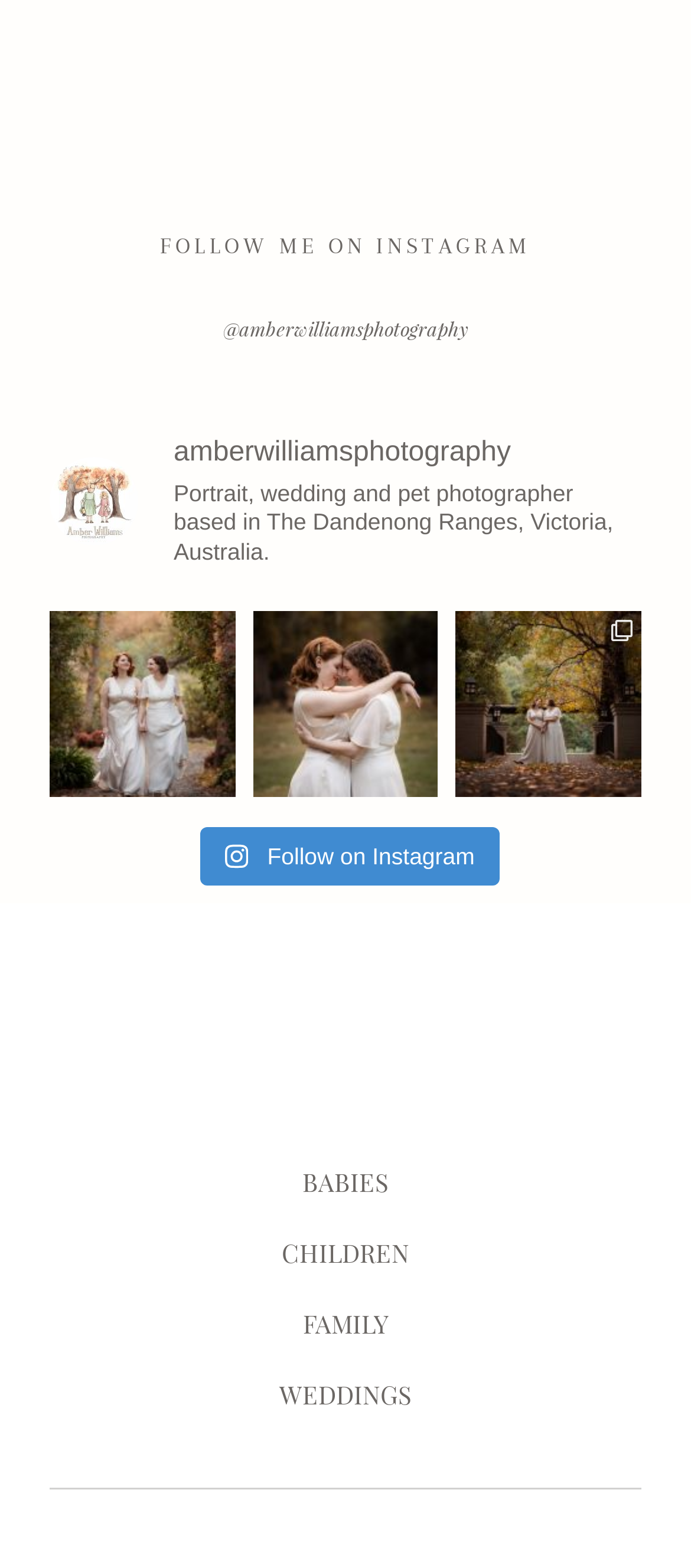Please reply with a single word or brief phrase to the question: 
How many images are displayed on the webpage?

3